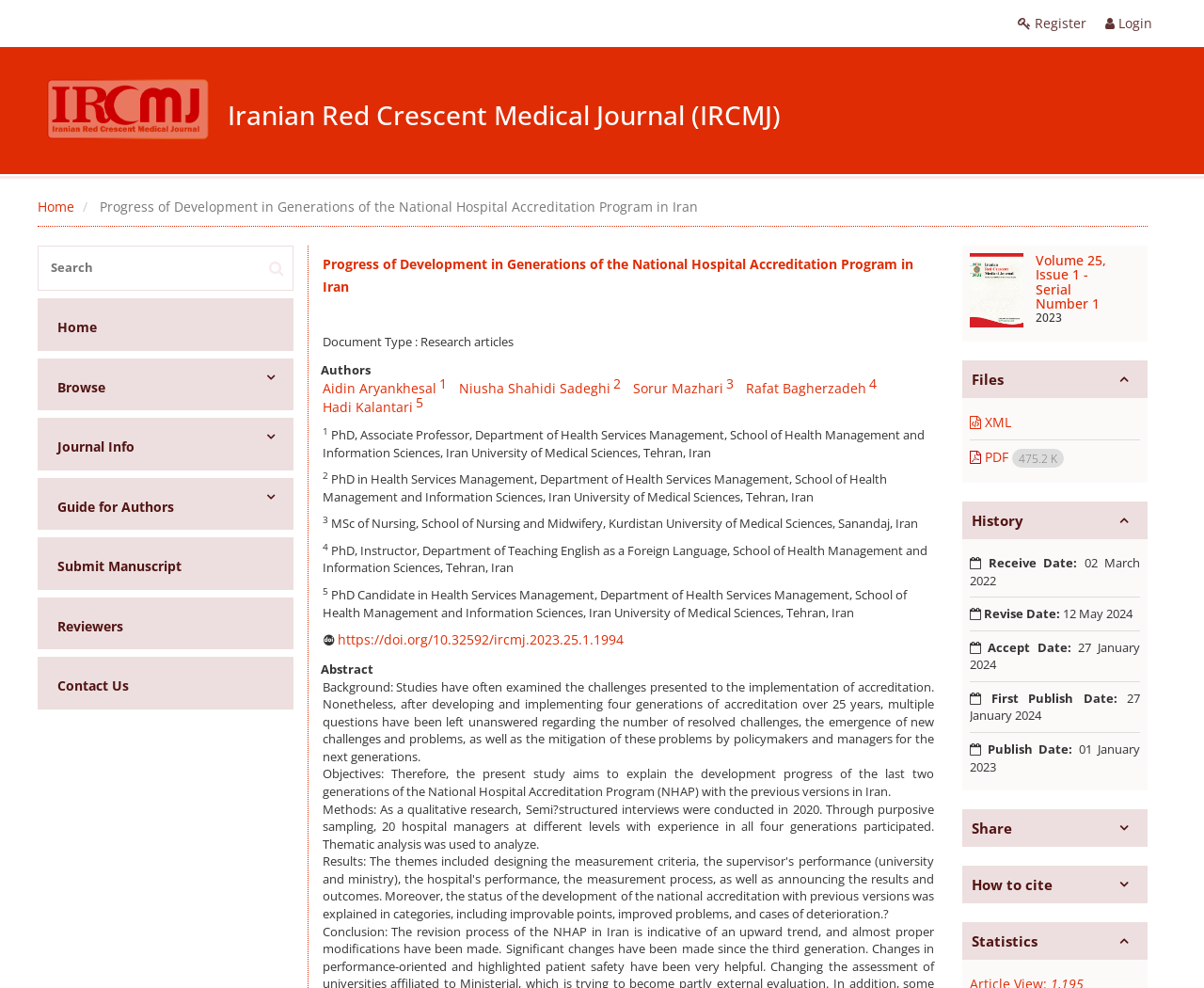Extract the bounding box coordinates for the HTML element that matches this description: "Home". The coordinates should be four float numbers between 0 and 1, i.e., [left, top, right, bottom].

[0.041, 0.314, 0.211, 0.349]